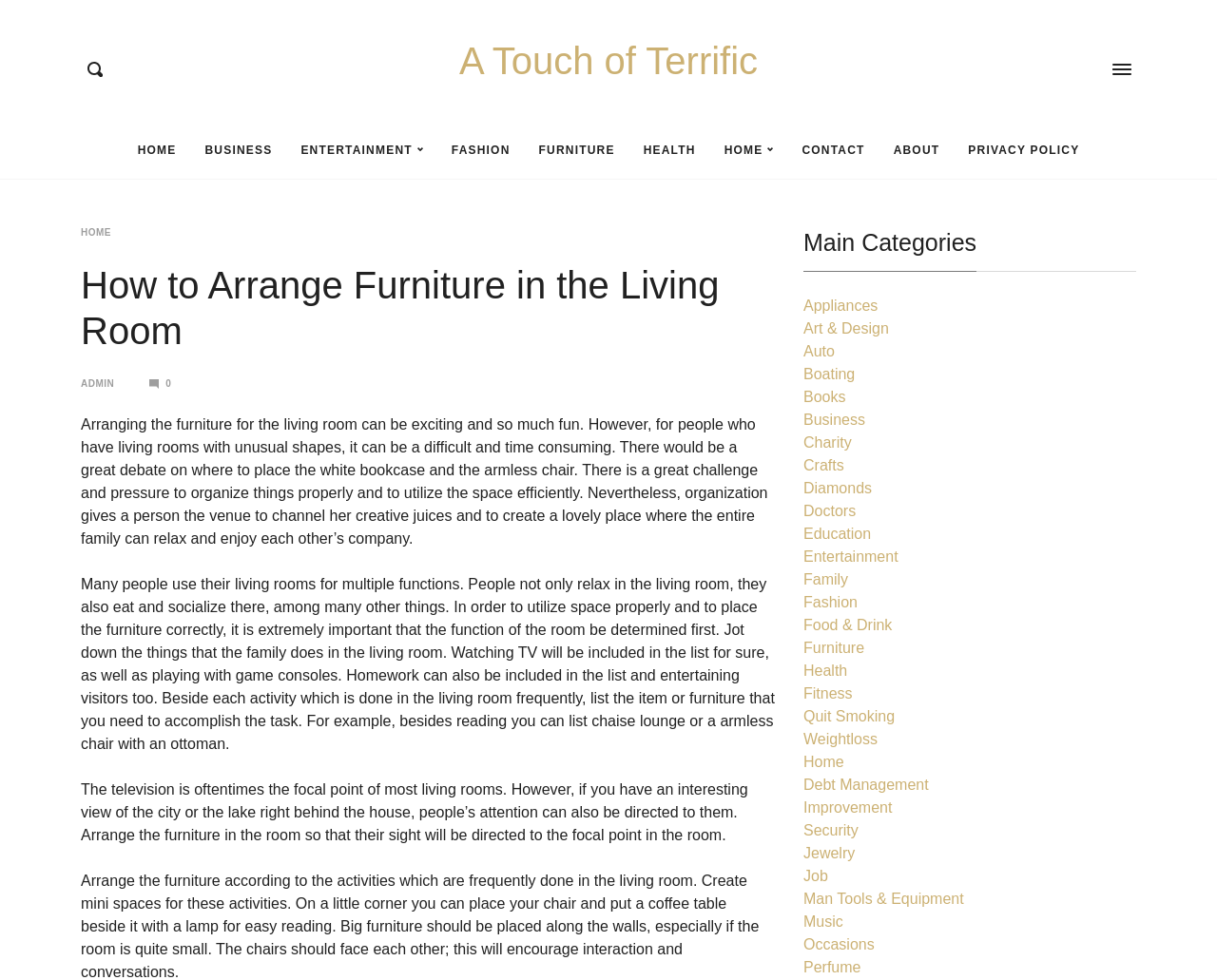Give the bounding box coordinates for this UI element: "Quit Smoking". The coordinates should be four float numbers between 0 and 1, arranged as [left, top, right, bottom].

[0.66, 0.723, 0.735, 0.739]